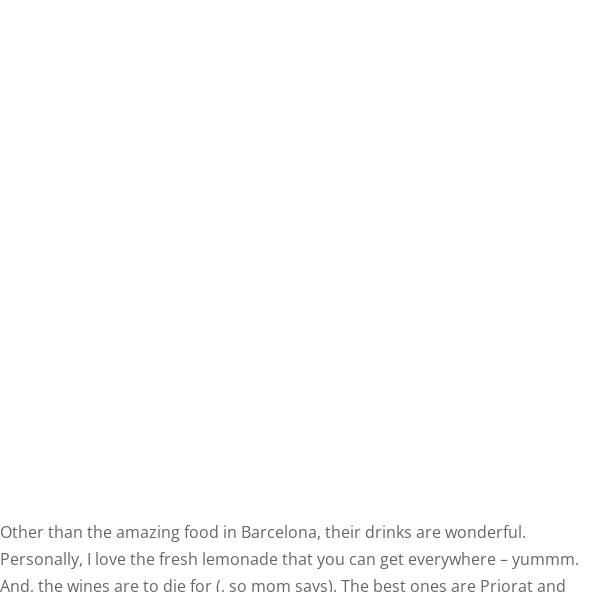Give a succinct answer to this question in a single word or phrase: 
What are the two local wines recommended by locals?

Priorat and Penedes